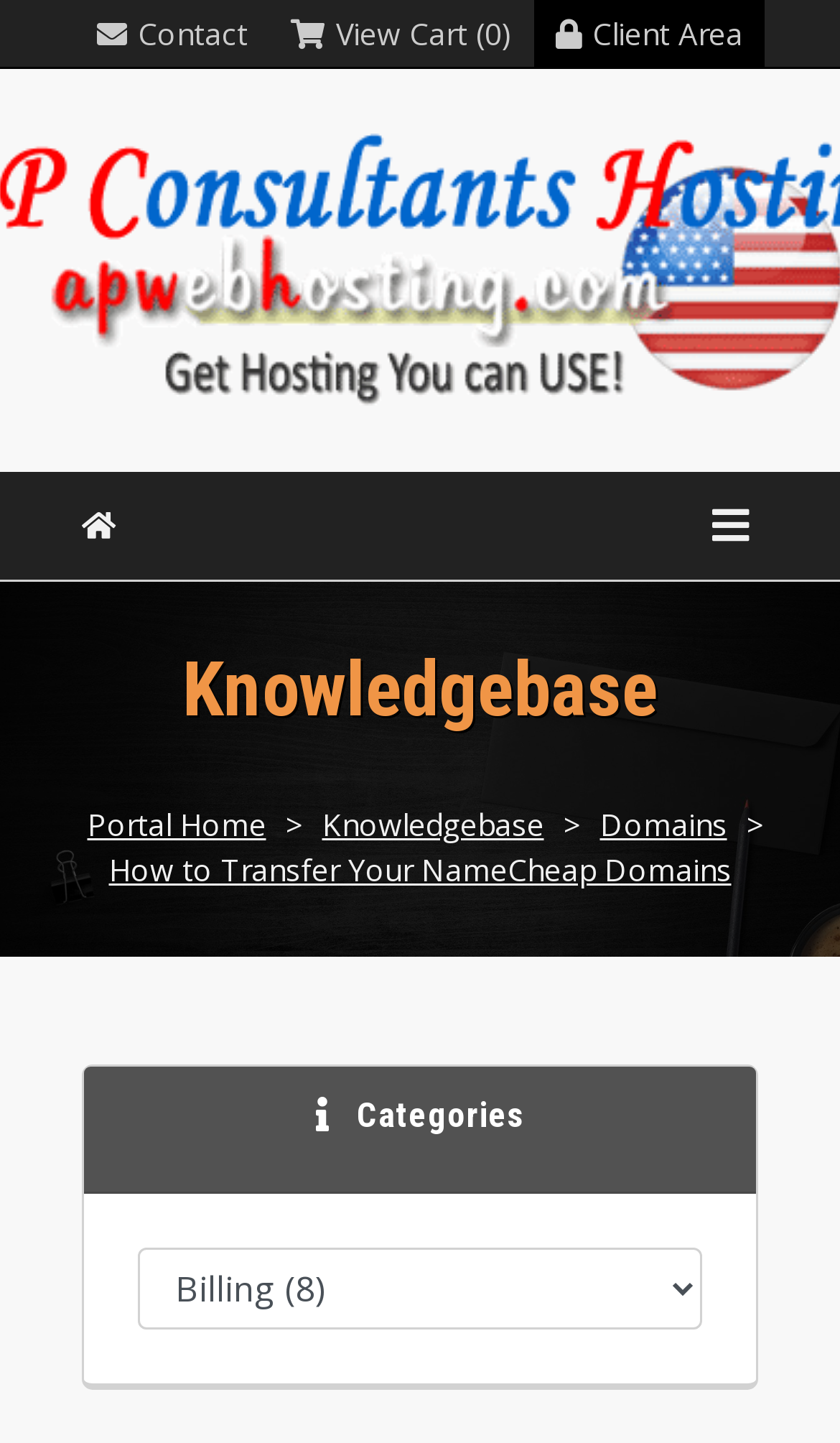How many items are in the cart?
From the details in the image, provide a complete and detailed answer to the question.

The link 'View Cart (0)' indicates that there are currently no items in the cart.